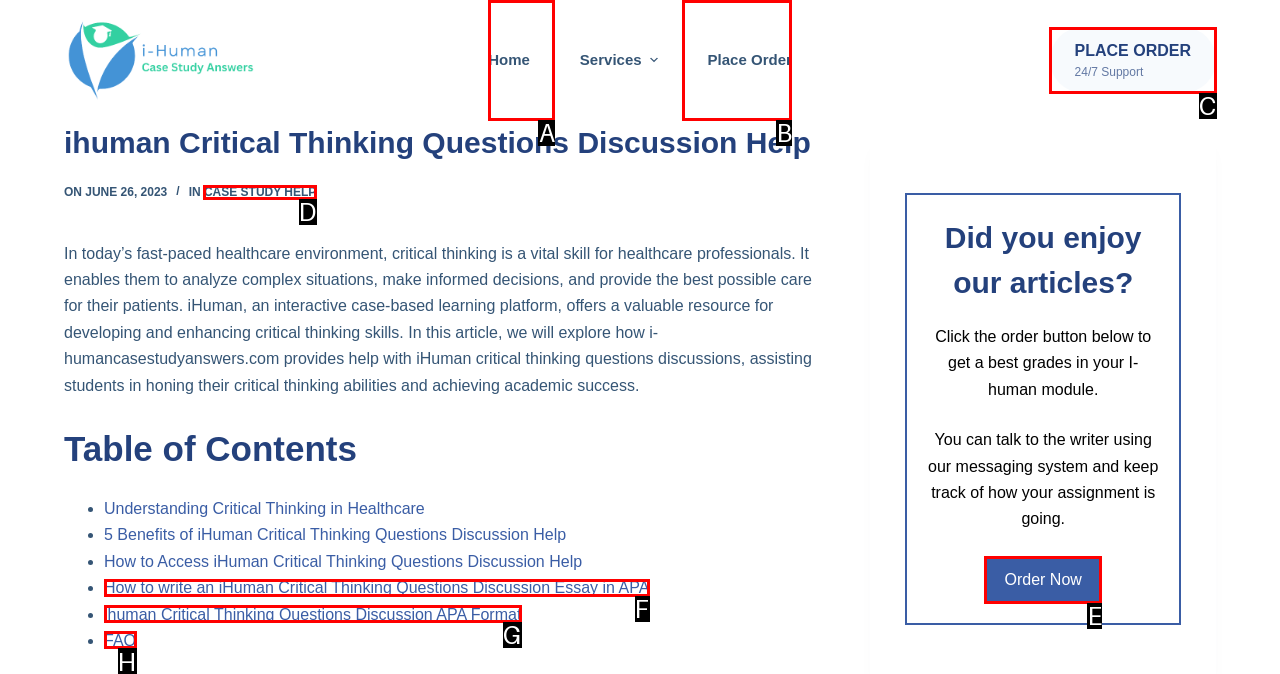Match the HTML element to the description: FAQ. Answer with the letter of the correct option from the provided choices.

H